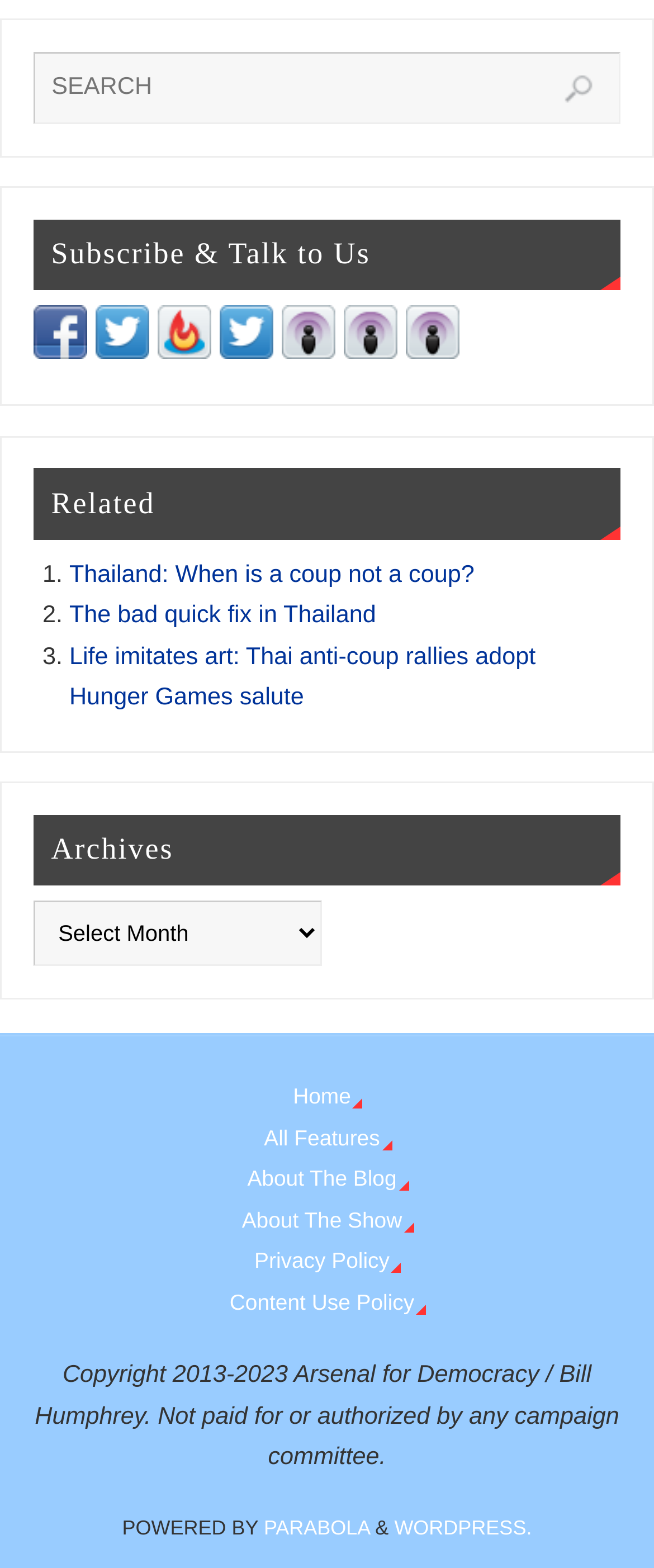Please specify the bounding box coordinates of the area that should be clicked to accomplish the following instruction: "visit the About The Blog page". The coordinates should consist of four float numbers between 0 and 1, i.e., [left, top, right, bottom].

[0.378, 0.737, 0.624, 0.76]